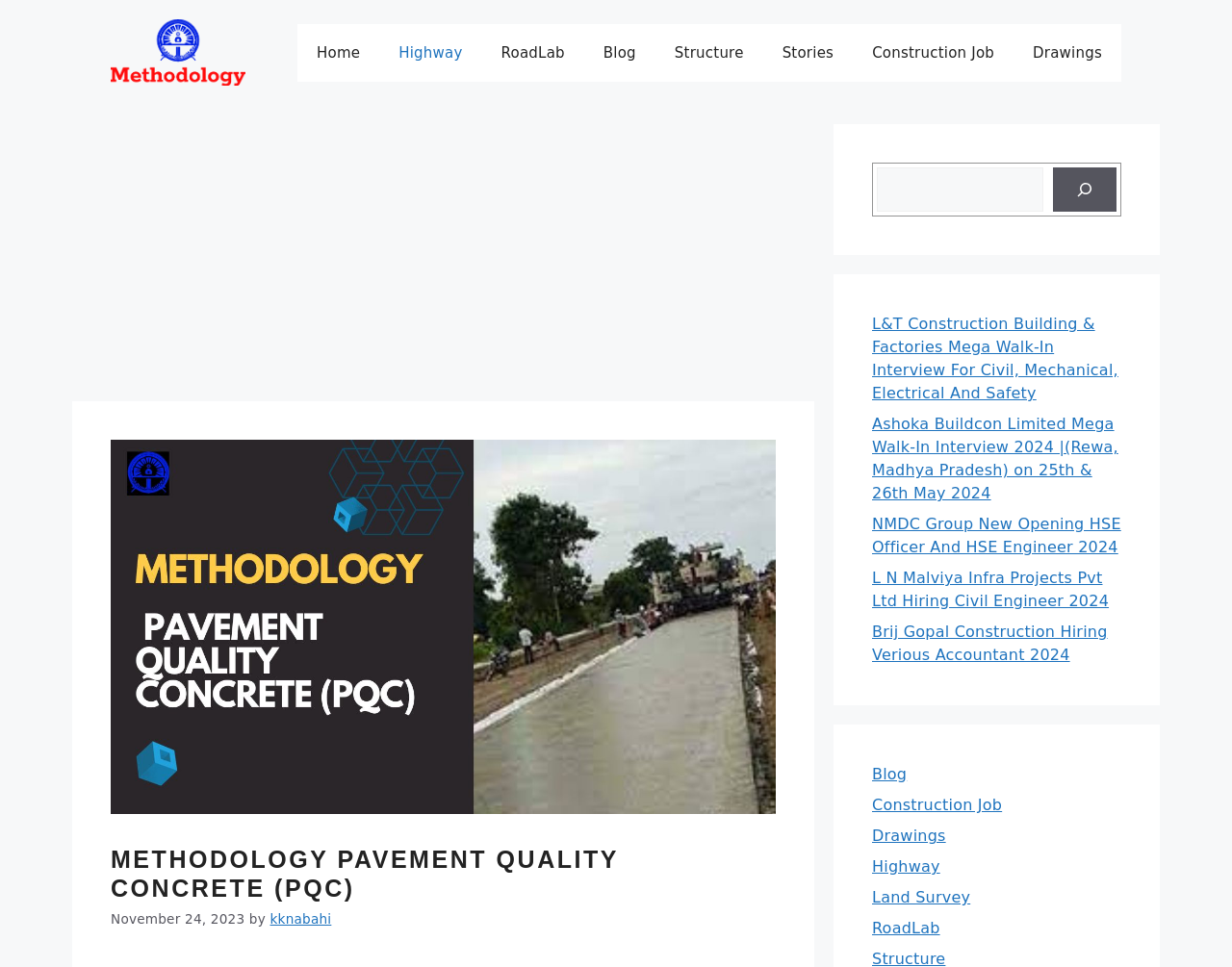Please identify the coordinates of the bounding box for the clickable region that will accomplish this instruction: "Visit the Highway page".

[0.308, 0.024, 0.391, 0.084]